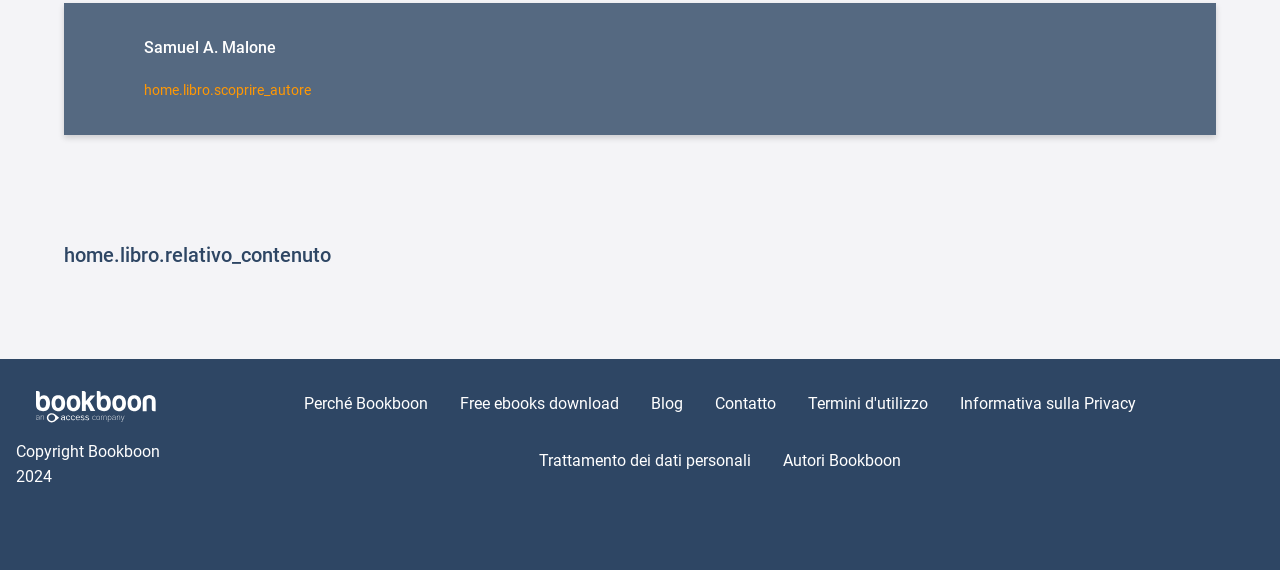Determine the bounding box coordinates of the clickable region to follow the instruction: "Click on the 'home' link".

[0.112, 0.144, 0.243, 0.172]